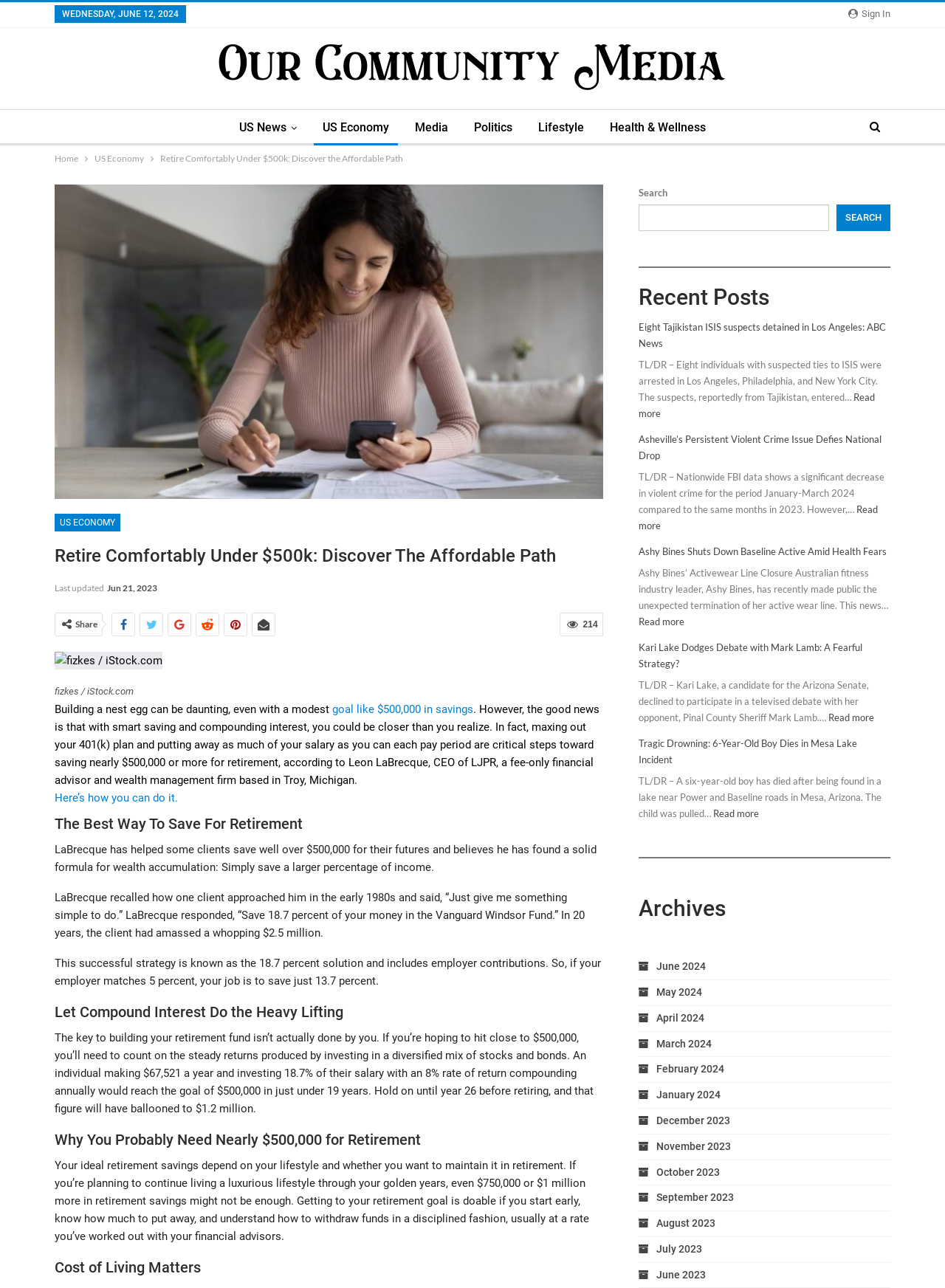What is the estimated time it takes to reach a goal of $500,000 in savings?
Relying on the image, give a concise answer in one word or a brief phrase.

19 years